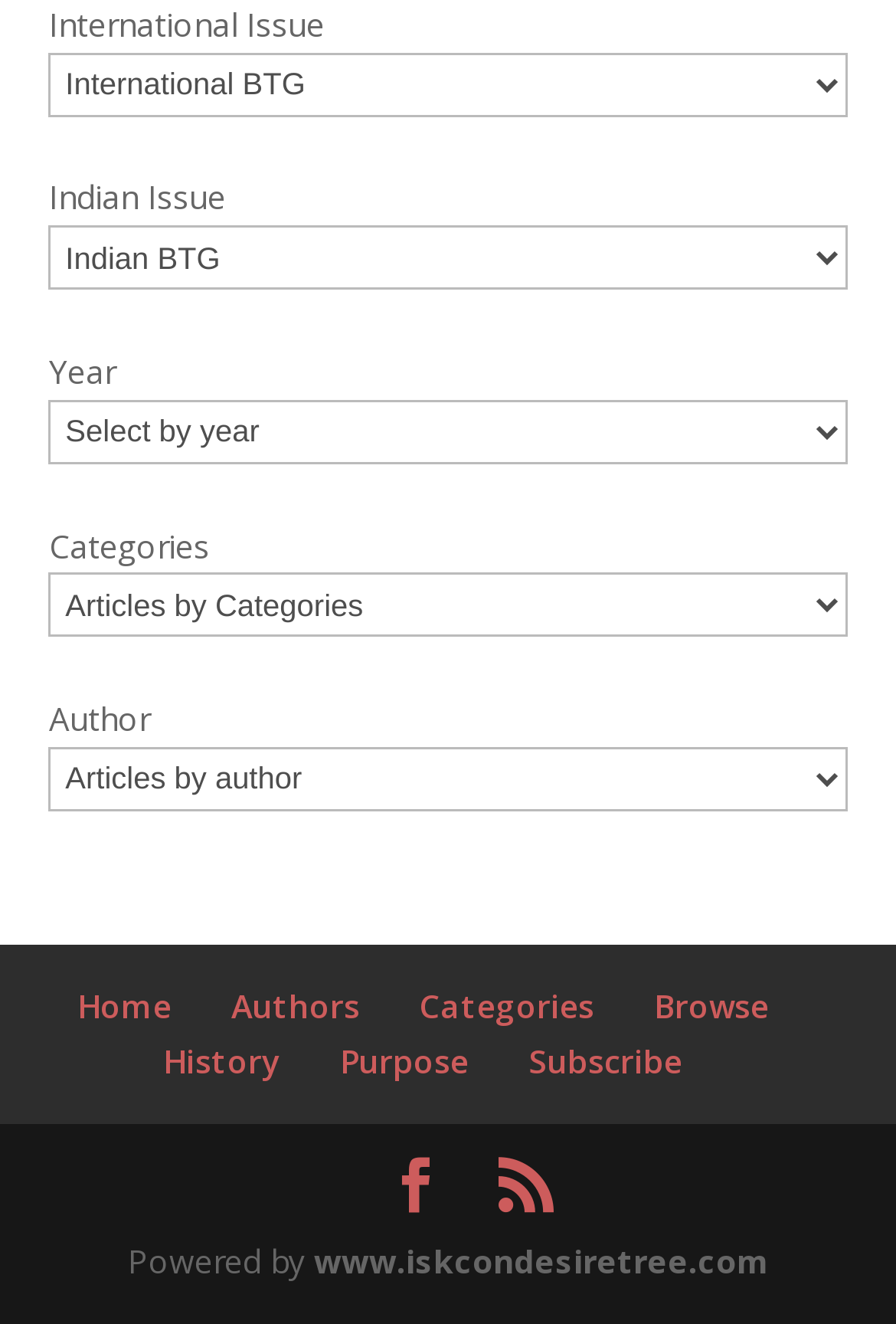What is the purpose of the links at the bottom?
Based on the screenshot, provide a one-word or short-phrase response.

Navigation